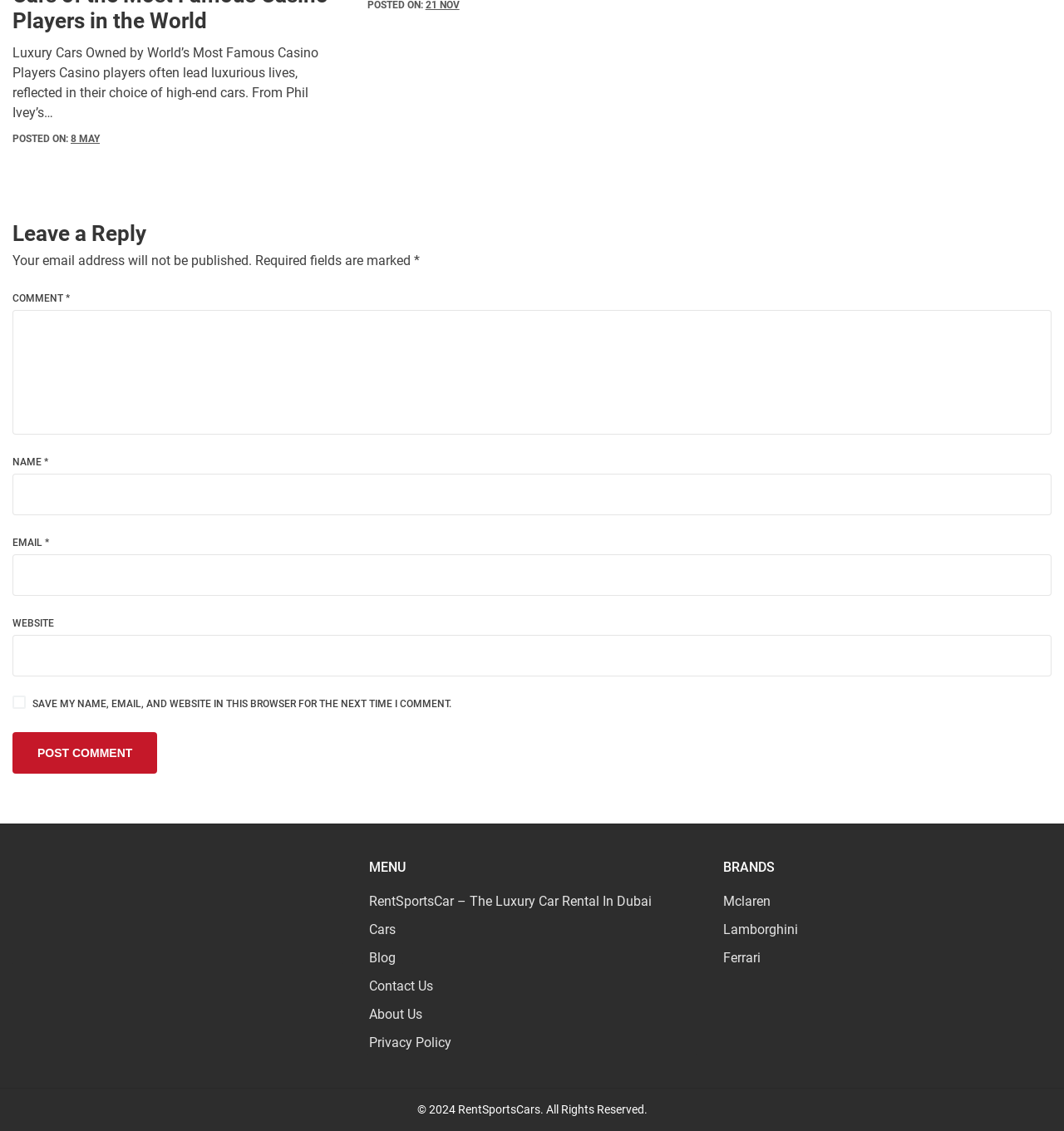Find the bounding box coordinates of the element's region that should be clicked in order to follow the given instruction: "Enter your name". The coordinates should consist of four float numbers between 0 and 1, i.e., [left, top, right, bottom].

[0.012, 0.419, 0.988, 0.455]